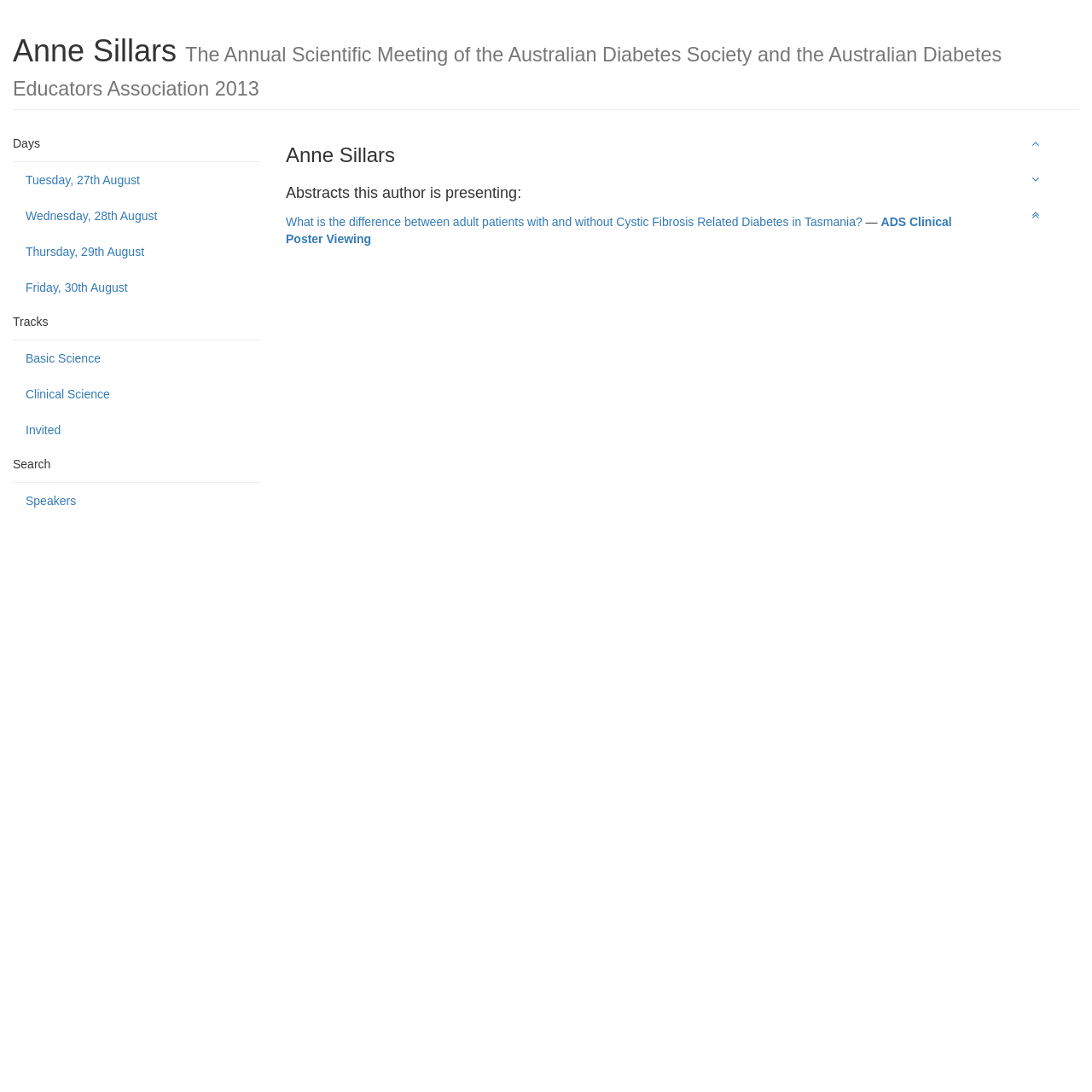Please find and generate the text of the main header of the webpage.

Anne Sillars The Annual Scientific Meeting of the Australian Diabetes Society and the Australian Diabetes Educators Association 2013